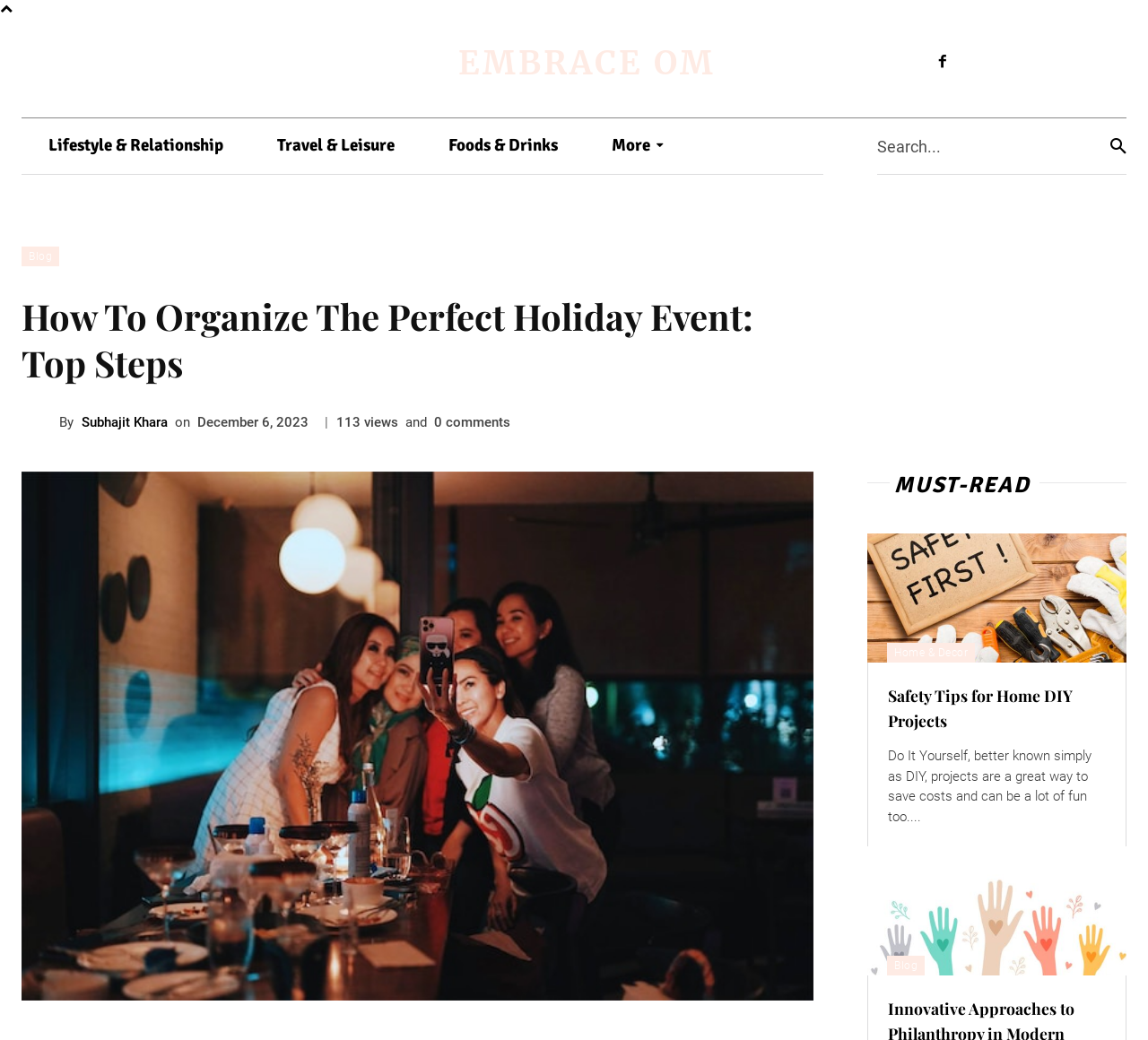Locate the bounding box coordinates of the element I should click to achieve the following instruction: "Read the blog post 'How to Make Reading Easier for Seniors'".

None